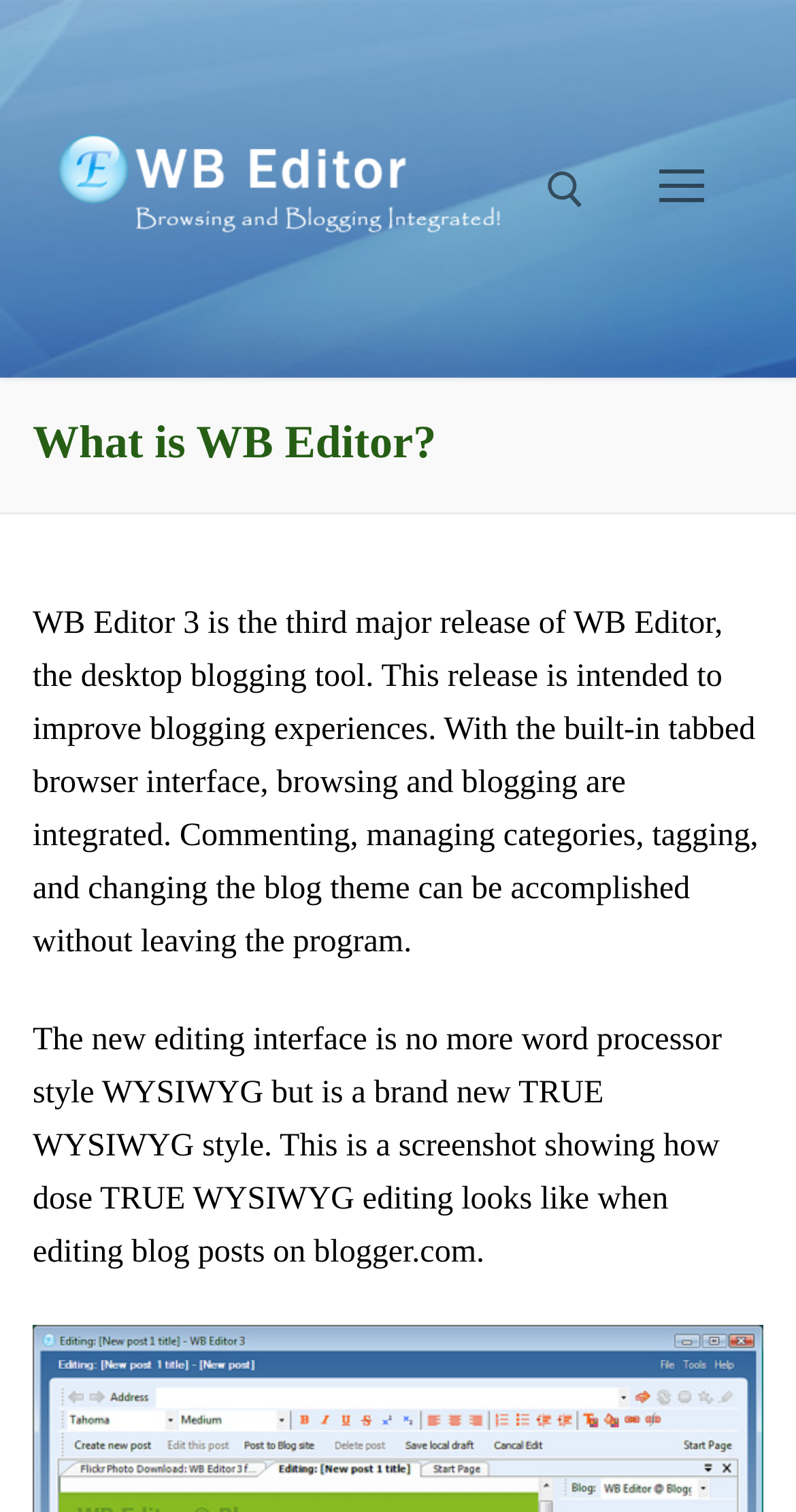Provide a thorough description of the webpage you see.

The webpage is about WB Editor, a desktop blogging tool. At the top left, there is a link and an image with the text "WB Editor". To the right of this, there is a link to open a search tool. Below this, there is a search bar with a label "Search for:" and a submit button. 

On the top right, there is a navigation icon button. 

The main content of the page is a heading "What is WB Editor?" which is located near the top of the page. Below this heading, there are two paragraphs of text that describe WB Editor 3, the latest release of the tool. The first paragraph explains the features of WB Editor 3, including its tabbed browser interface and integrated blogging and commenting capabilities. The second paragraph describes the new editing interface, which is a TRUE WYSIWYG style, and includes a screenshot of what this looks like when editing blog posts on blogger.com.